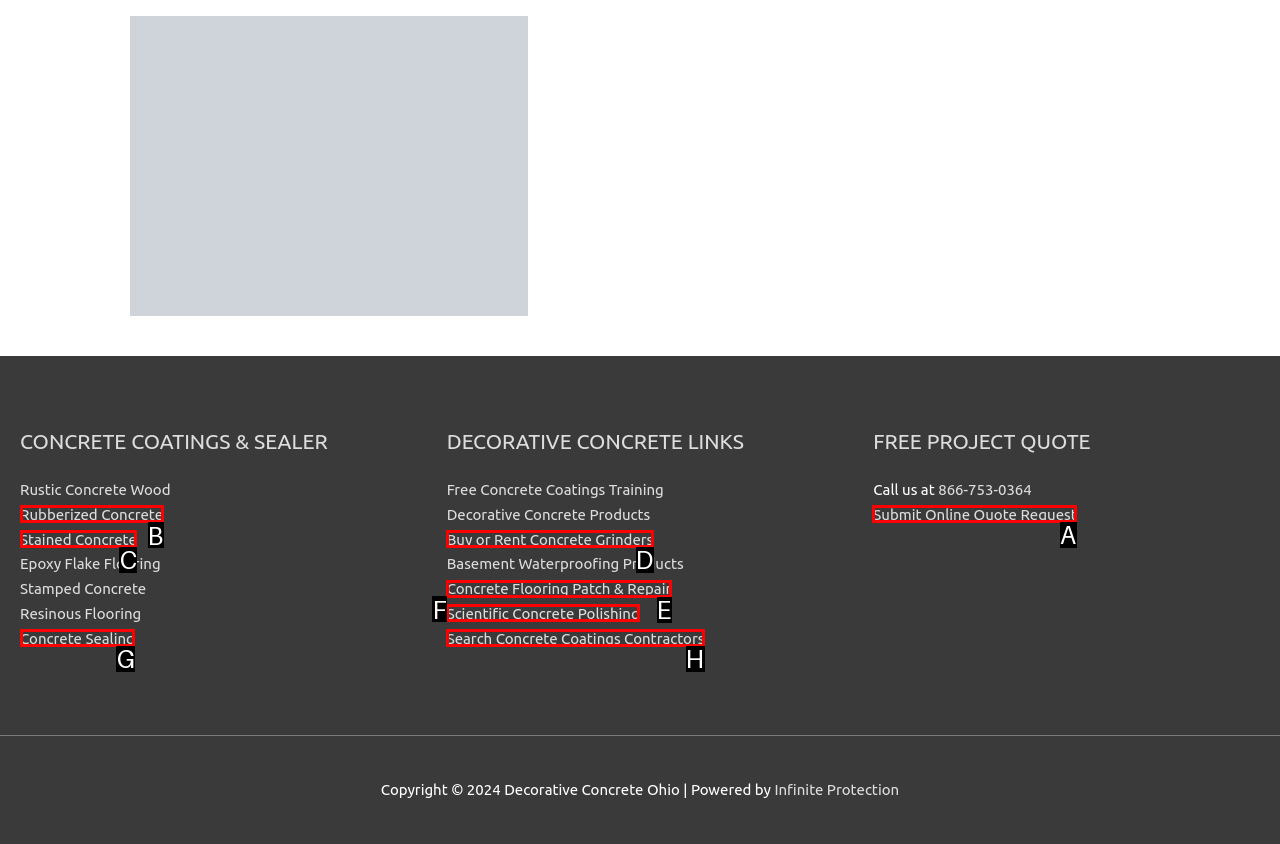Determine the right option to click to perform this task: Submit Online Quote Request
Answer with the correct letter from the given choices directly.

A